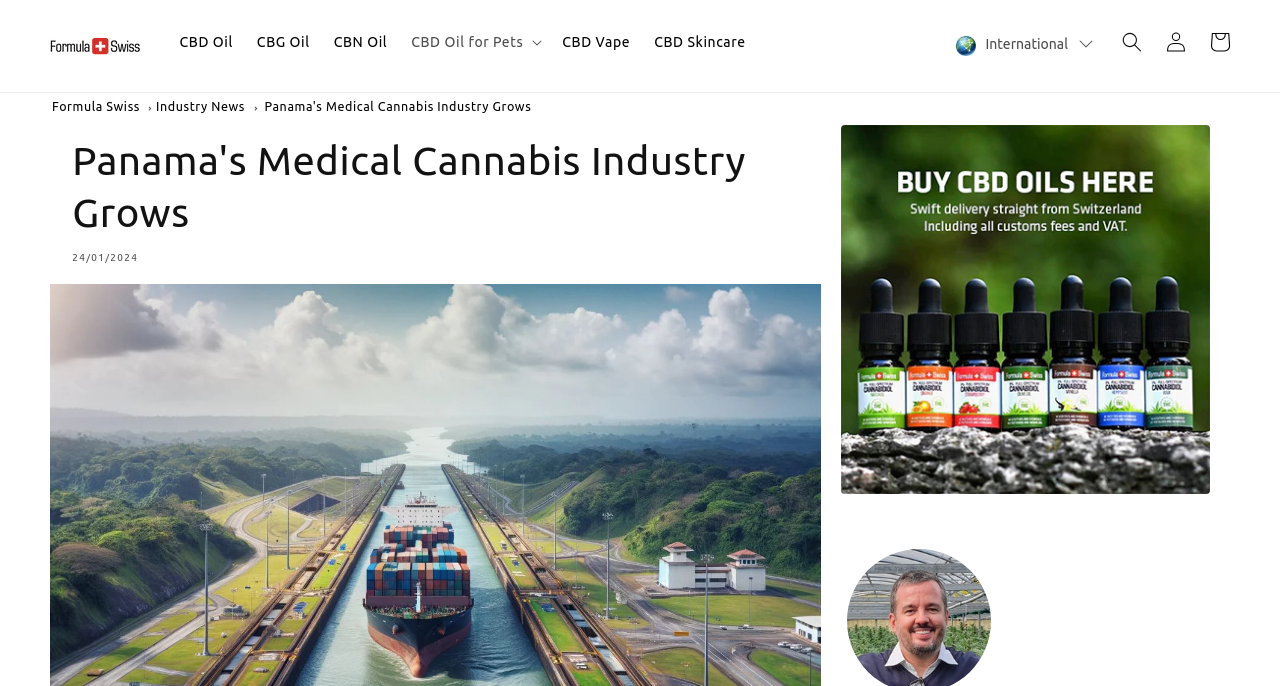Please provide a comprehensive response to the question based on the details in the image: What is the purpose of the button 'CBD Oil for Pets'?

The button 'CBD Oil for Pets' has an attribute 'expanded: False' which suggests that it is used to expand a menu or a list of options related to CBD Oil for Pets.